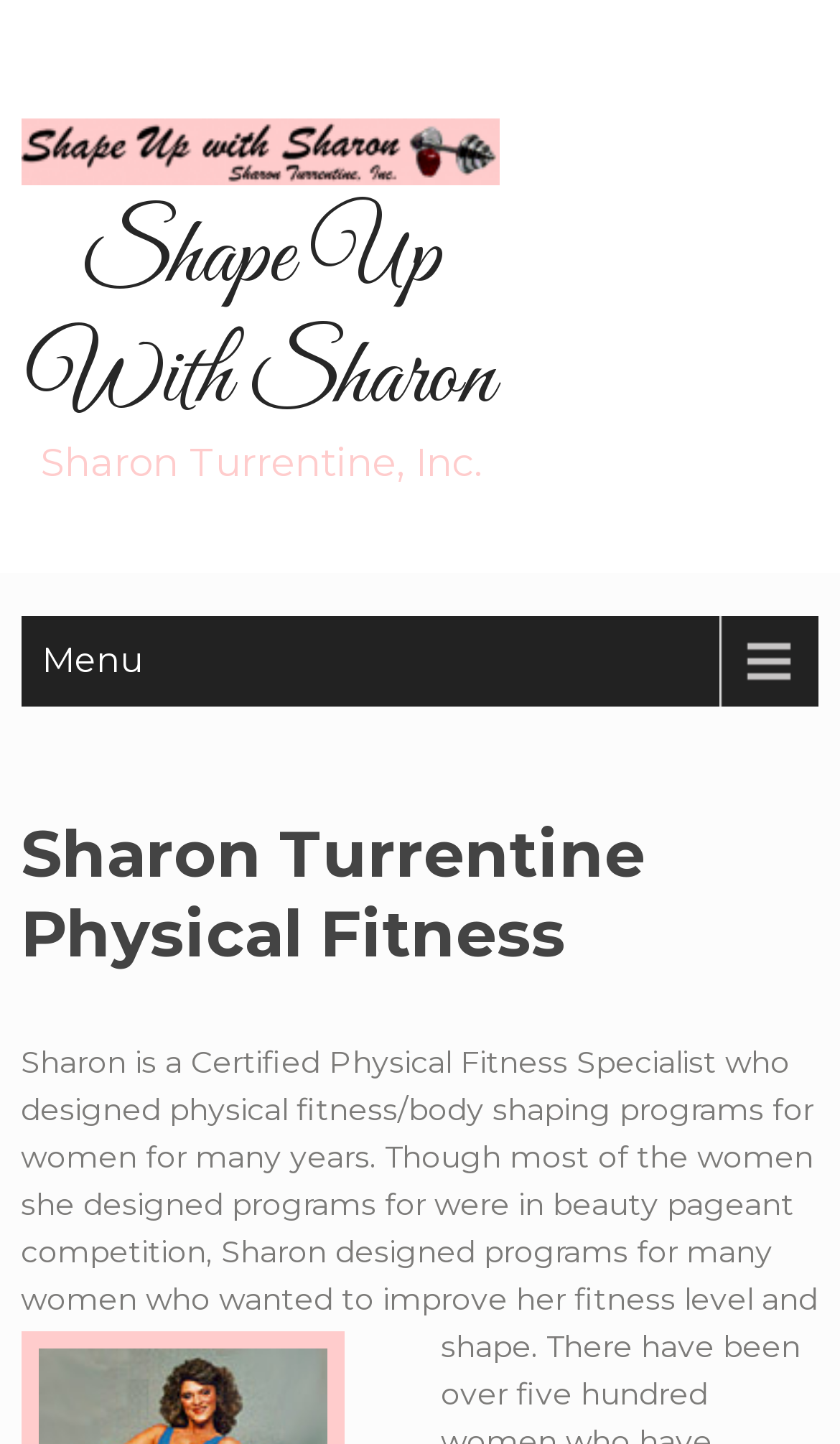Find the bounding box coordinates for the HTML element described in this sentence: "Menu". Provide the coordinates as four float numbers between 0 and 1, in the format [left, top, right, bottom].

[0.025, 0.426, 0.975, 0.489]